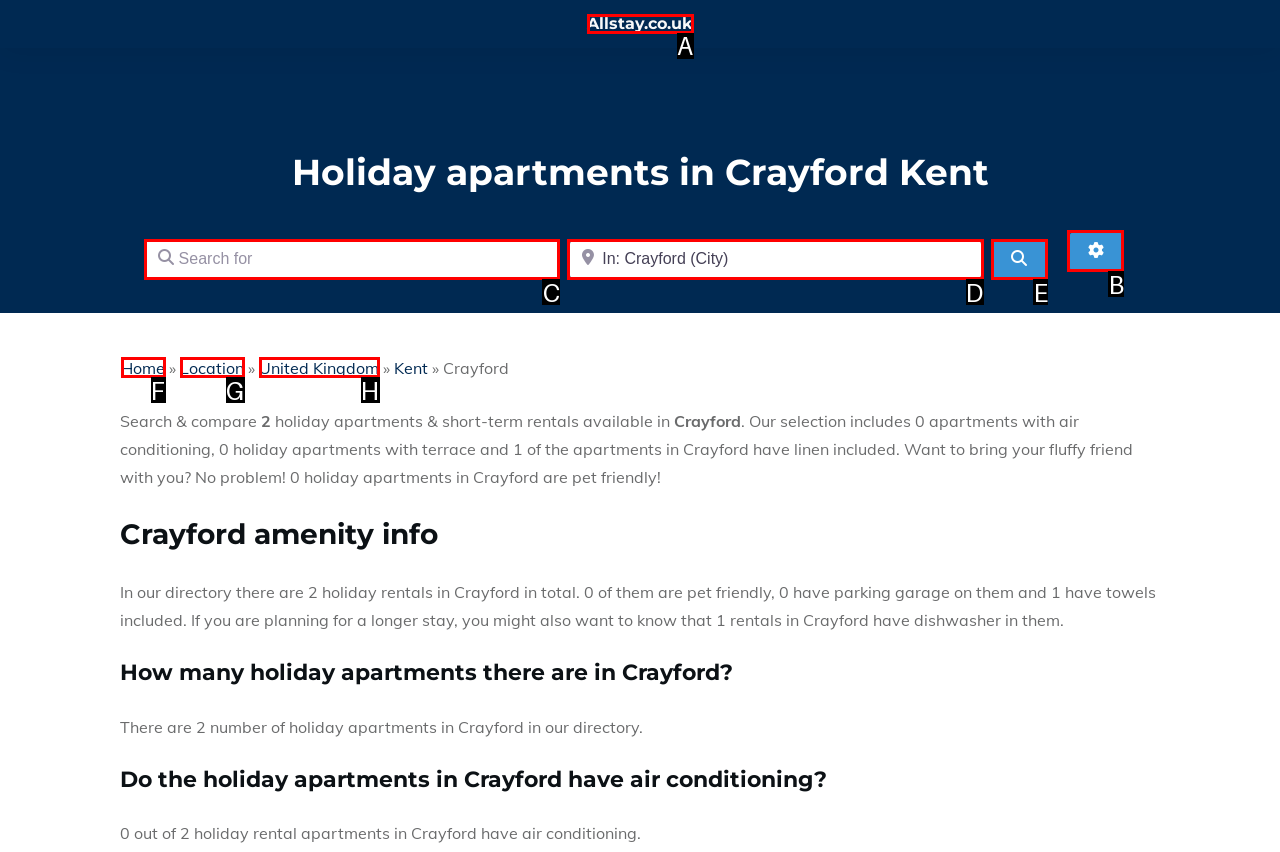Given the task: Click on Advanced Filters, tell me which HTML element to click on.
Answer with the letter of the correct option from the given choices.

B